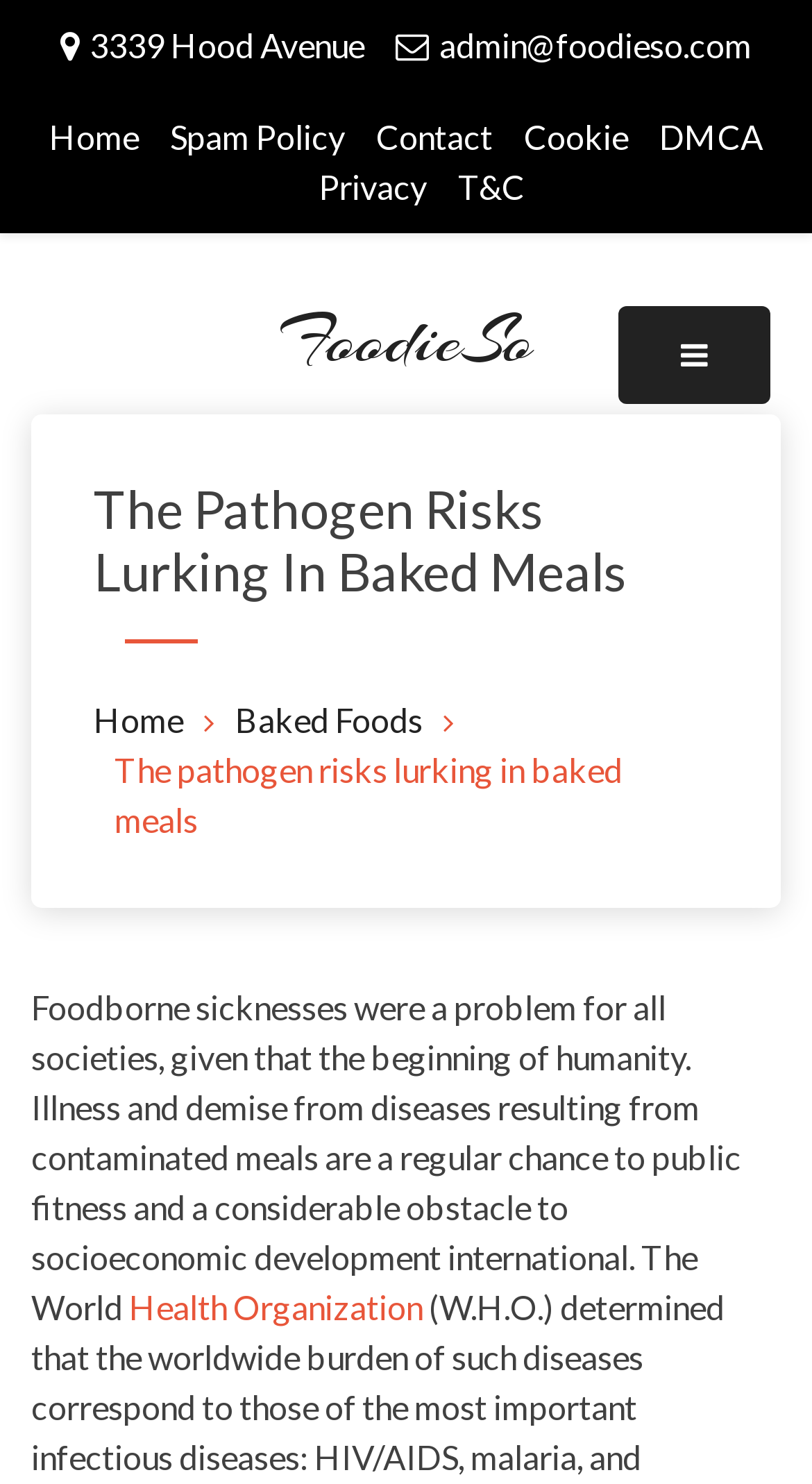Please find the bounding box coordinates of the element's region to be clicked to carry out this instruction: "go to home page".

[0.06, 0.079, 0.171, 0.105]